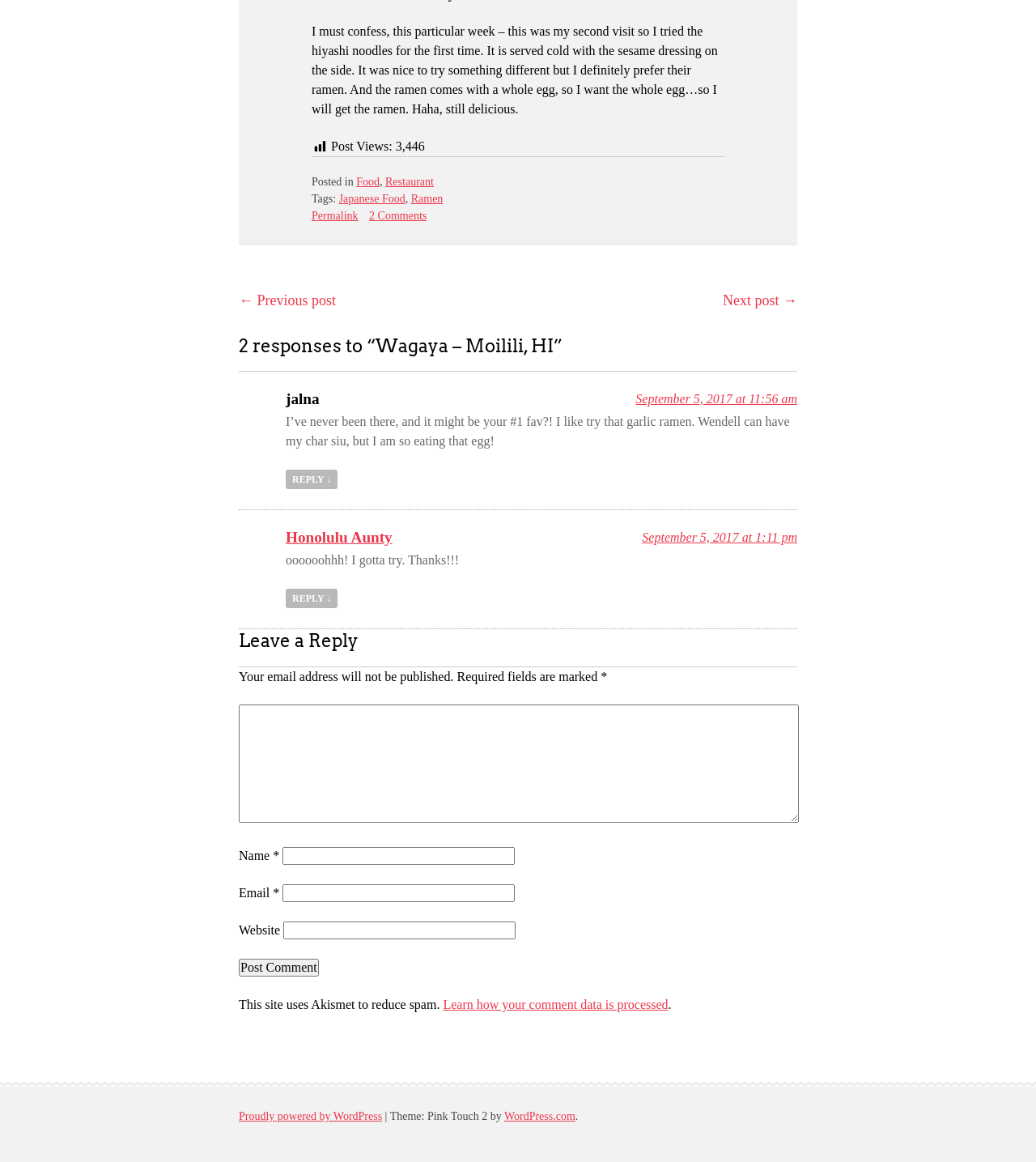Select the bounding box coordinates of the element I need to click to carry out the following instruction: "Enter your name".

[0.273, 0.729, 0.497, 0.744]